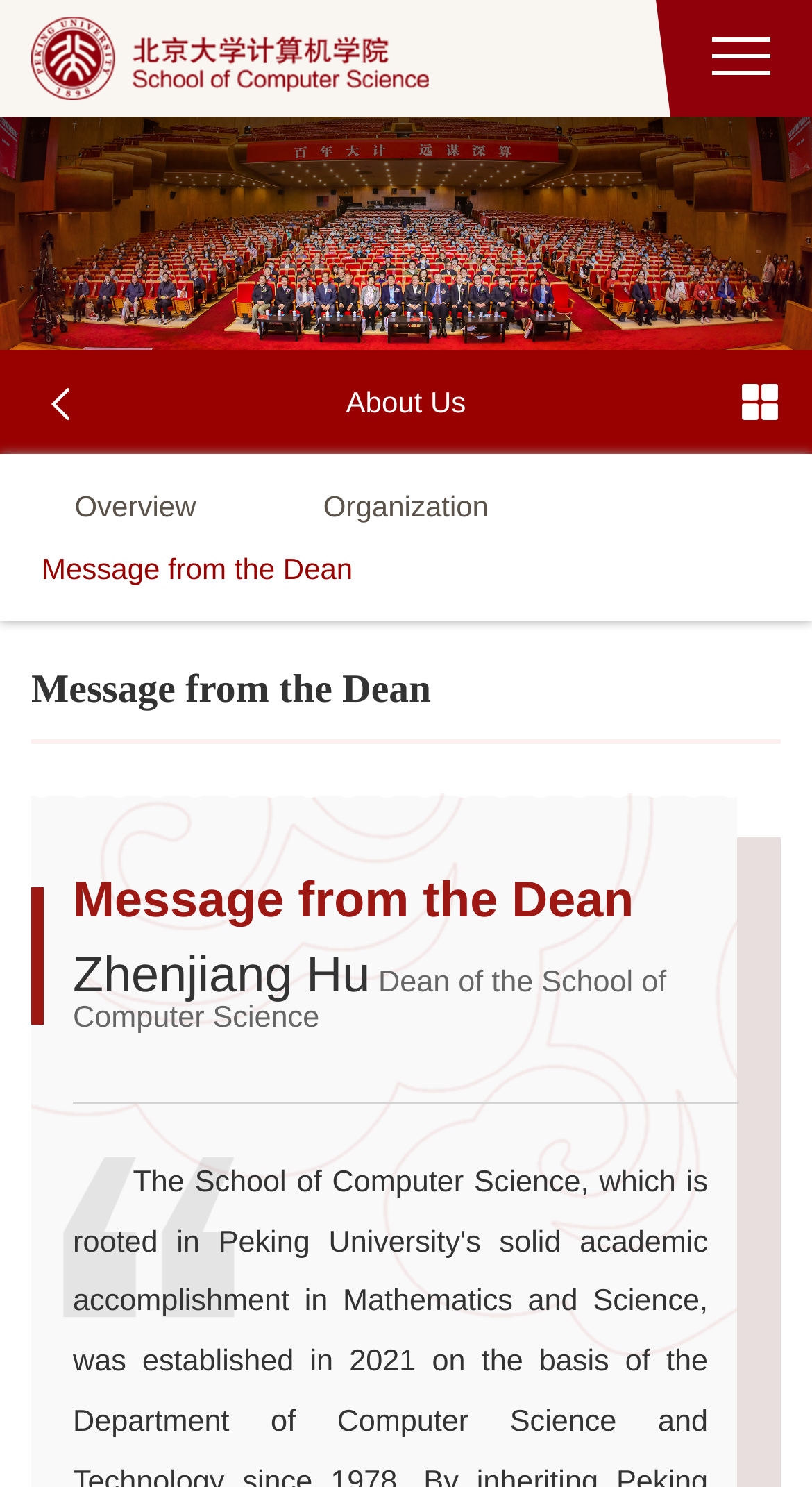What is the title of the second heading?
Provide an in-depth answer to the question, covering all aspects.

By looking at the webpage, I can see that there are multiple headings. The second heading is 'Message from the Dean', which is located below the first heading.